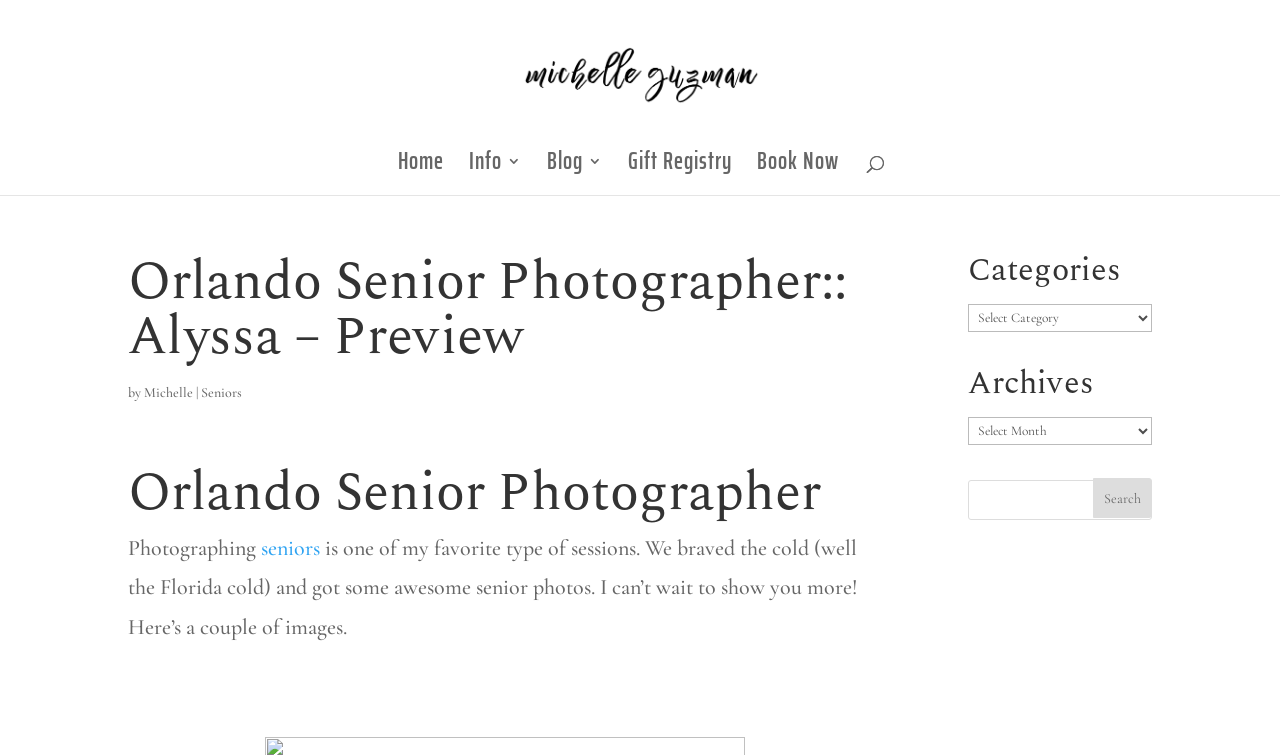Give a one-word or one-phrase response to the question:
What is the function of the search bar?

To search the website